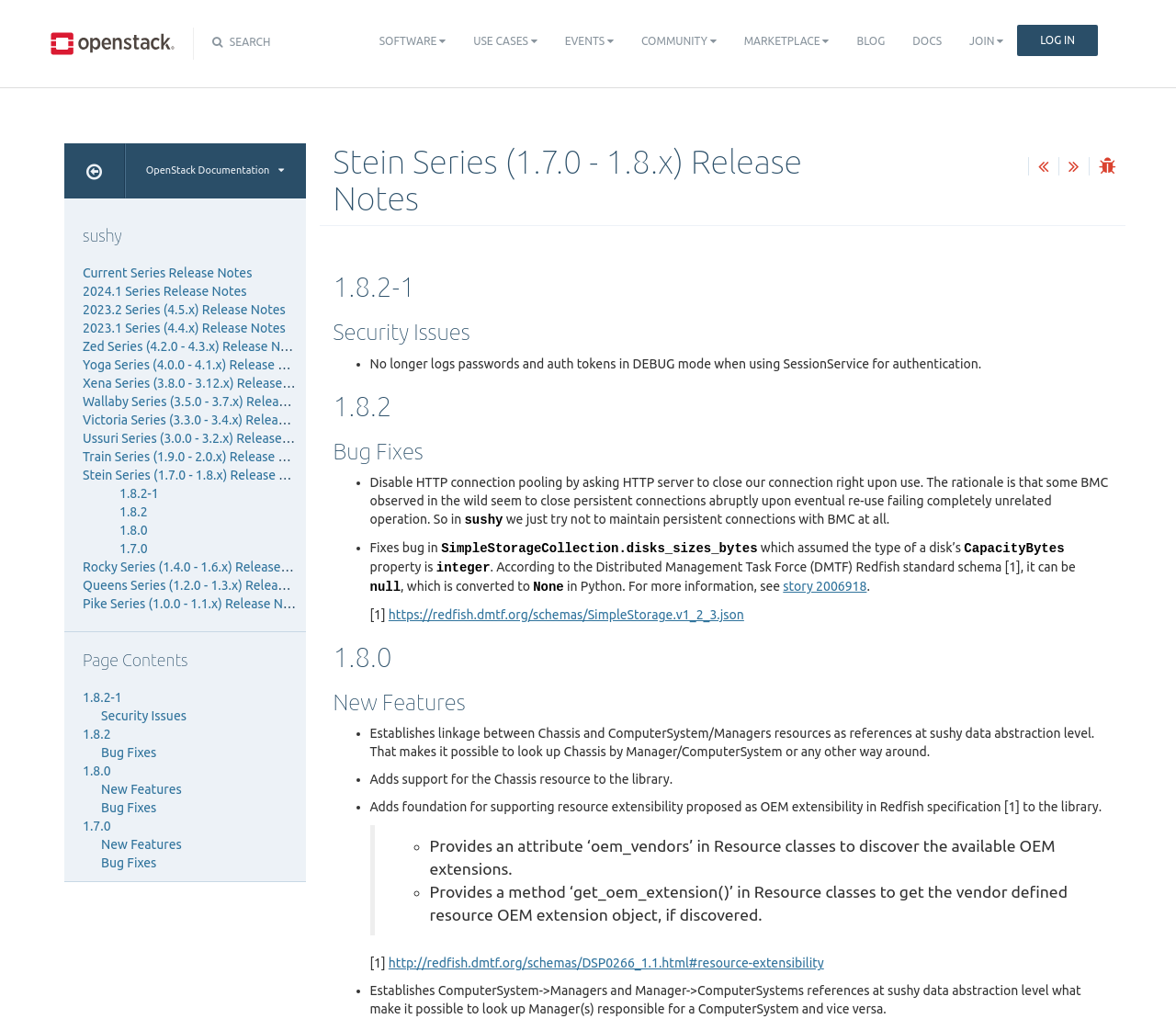Determine the bounding box coordinates of the region I should click to achieve the following instruction: "Click on the 'SOFTWARE' link". Ensure the bounding box coordinates are four float numbers between 0 and 1, i.e., [left, top, right, bottom].

[0.311, 0.018, 0.391, 0.063]